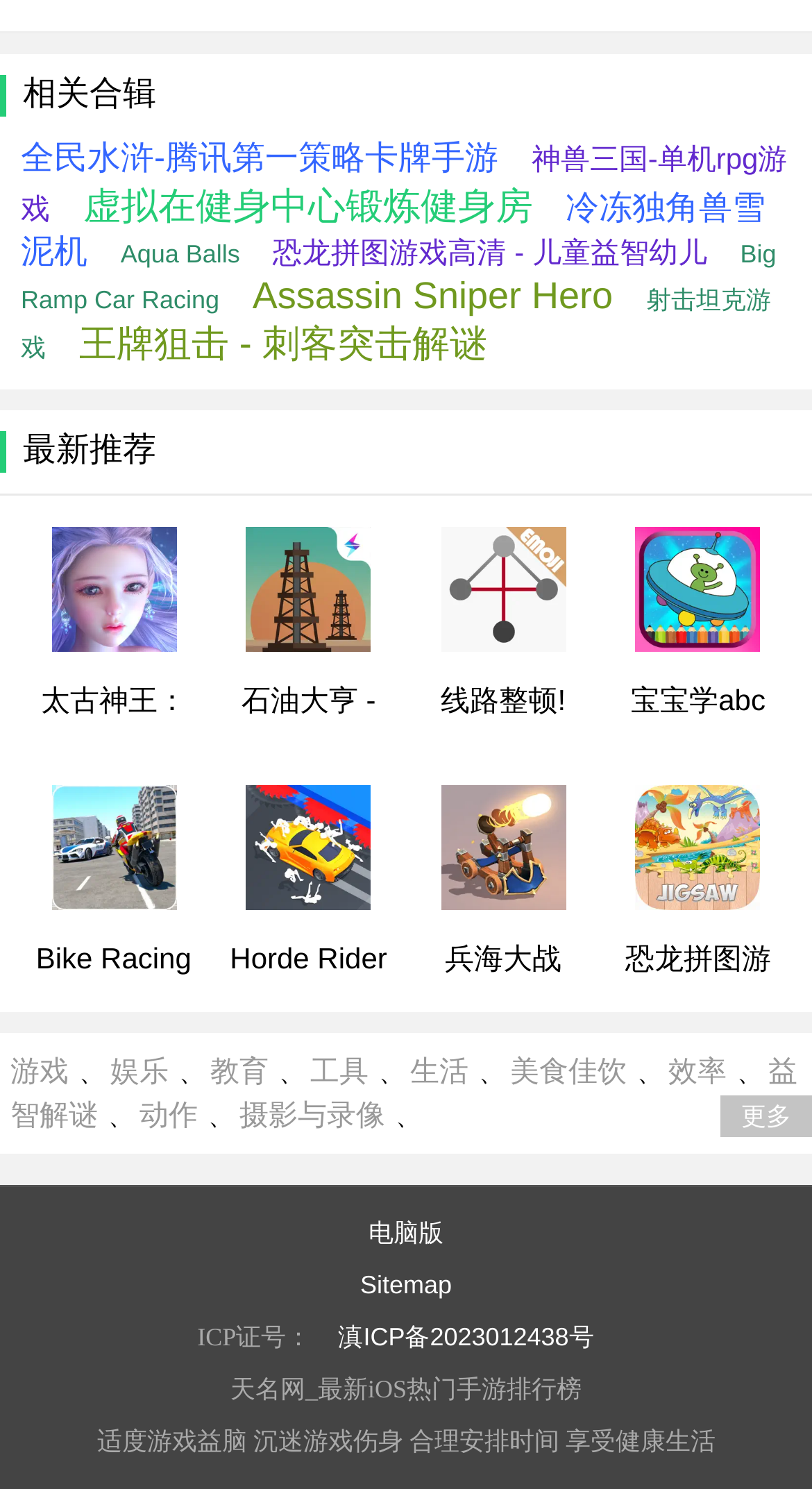What is the ICP certificate number mentioned at the bottom of the webpage?
Utilize the information in the image to give a detailed answer to the question.

I found the ICP certificate number mentioned at the bottom of the webpage, which is '滇ICP备2023012438号'.